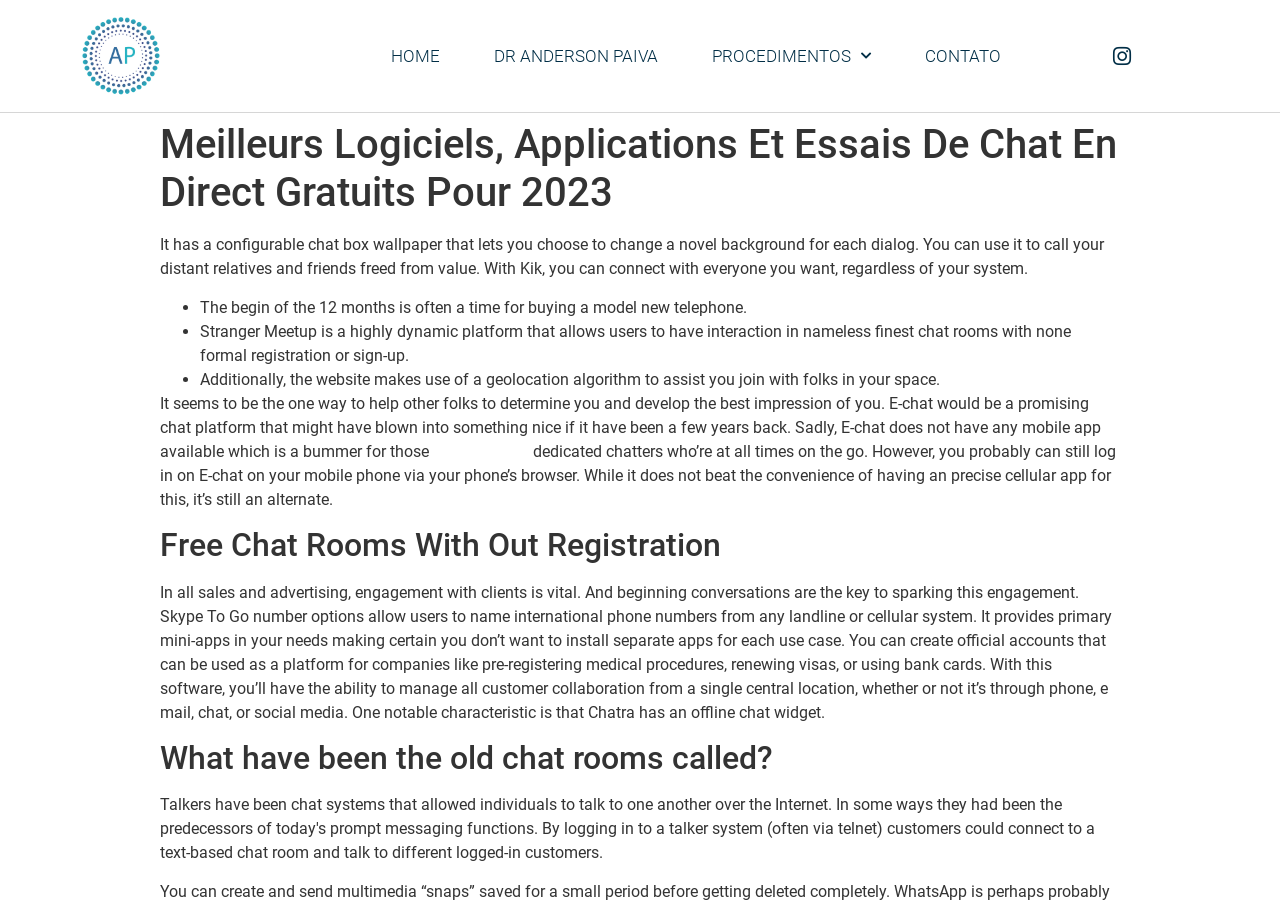What is the limitation of E-chat mentioned in the text?
Using the visual information, reply with a single word or short phrase.

no mobile app available